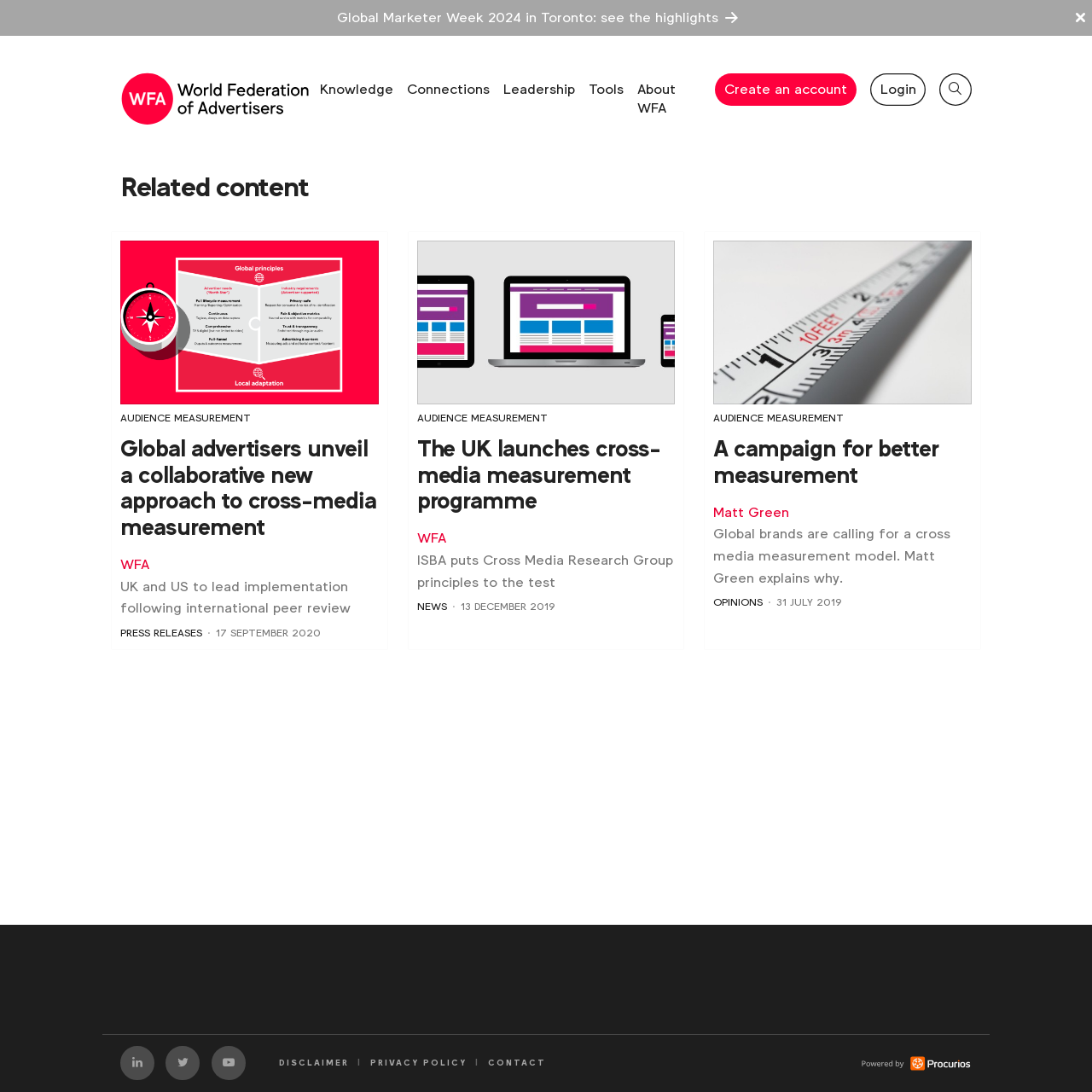What is the name of the organization with a logo on the top left?
Please give a well-detailed answer to the question.

The logo on the top left of the webpage is identified as 'WFA' which is likely an abbreviation for World Federation of Advertisers, as mentioned in the meta description.